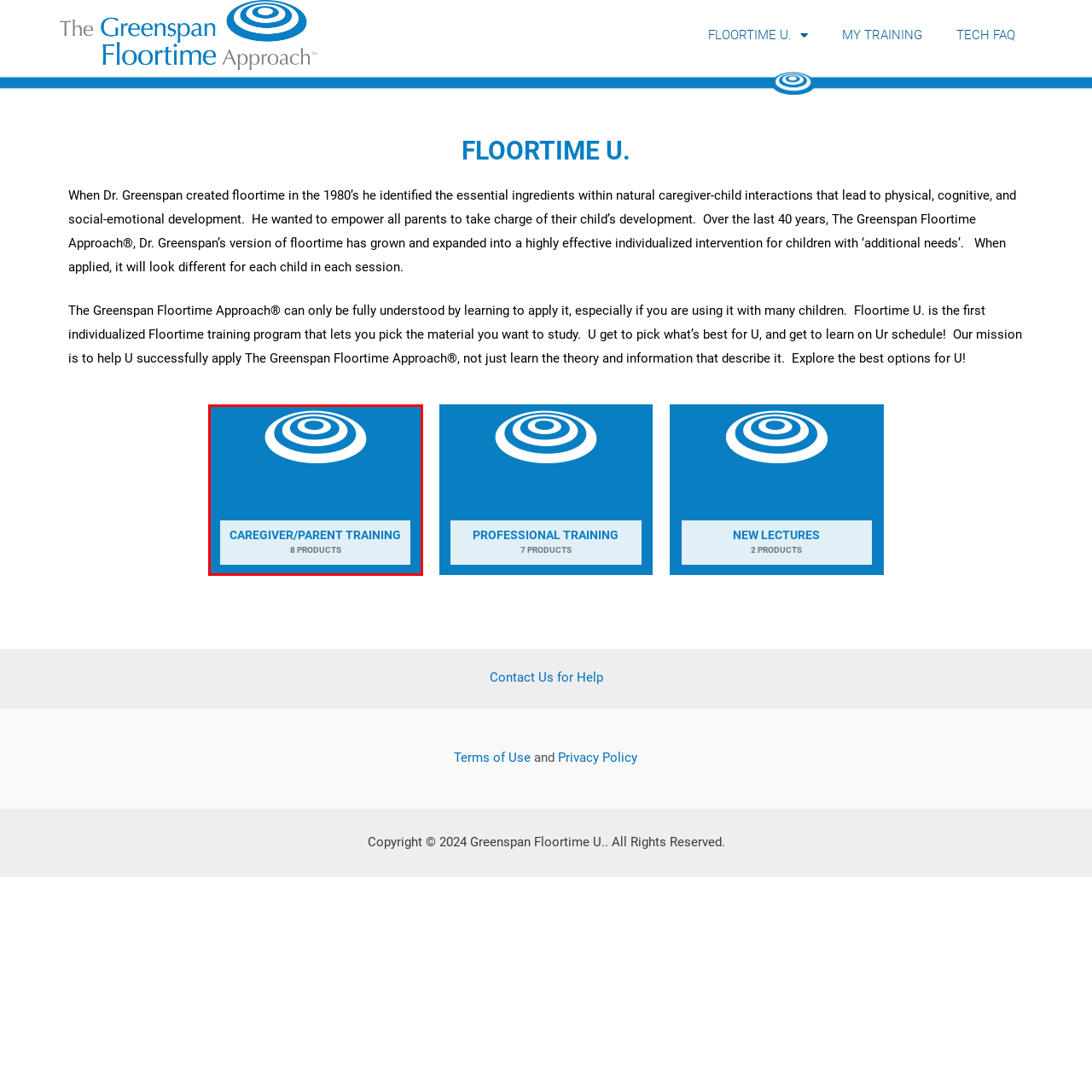How many products are available in the training module?
Carefully scrutinize the image inside the red bounding box and generate a comprehensive answer, drawing from the visual content.

The caption states that the subtitle indicates the variety of resources available within this training module, which is specified as '8 PRODUCTS'.